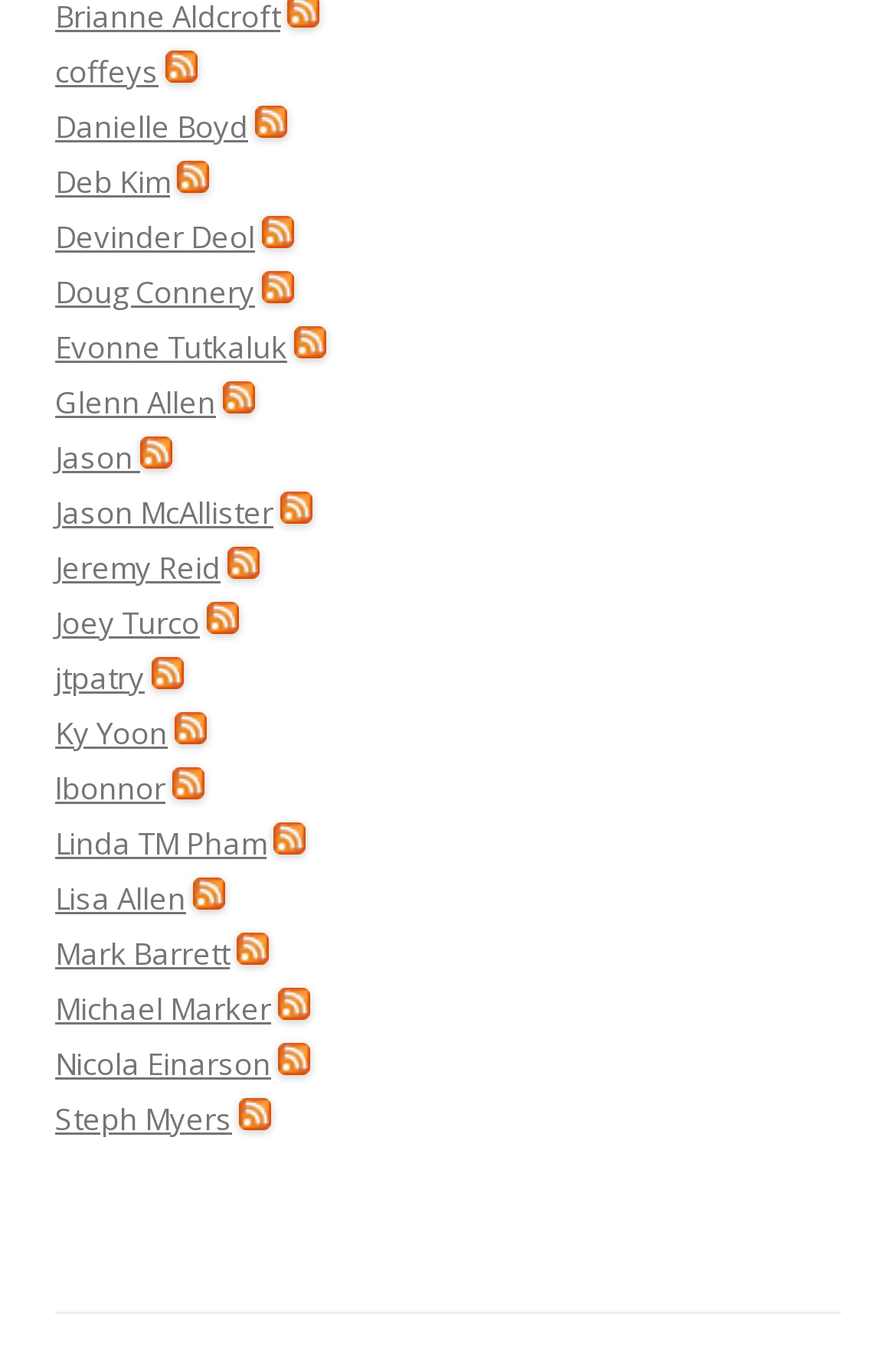What is the name of the author at the bottom of the list?
Identify the answer in the screenshot and reply with a single word or phrase.

Steph Myers